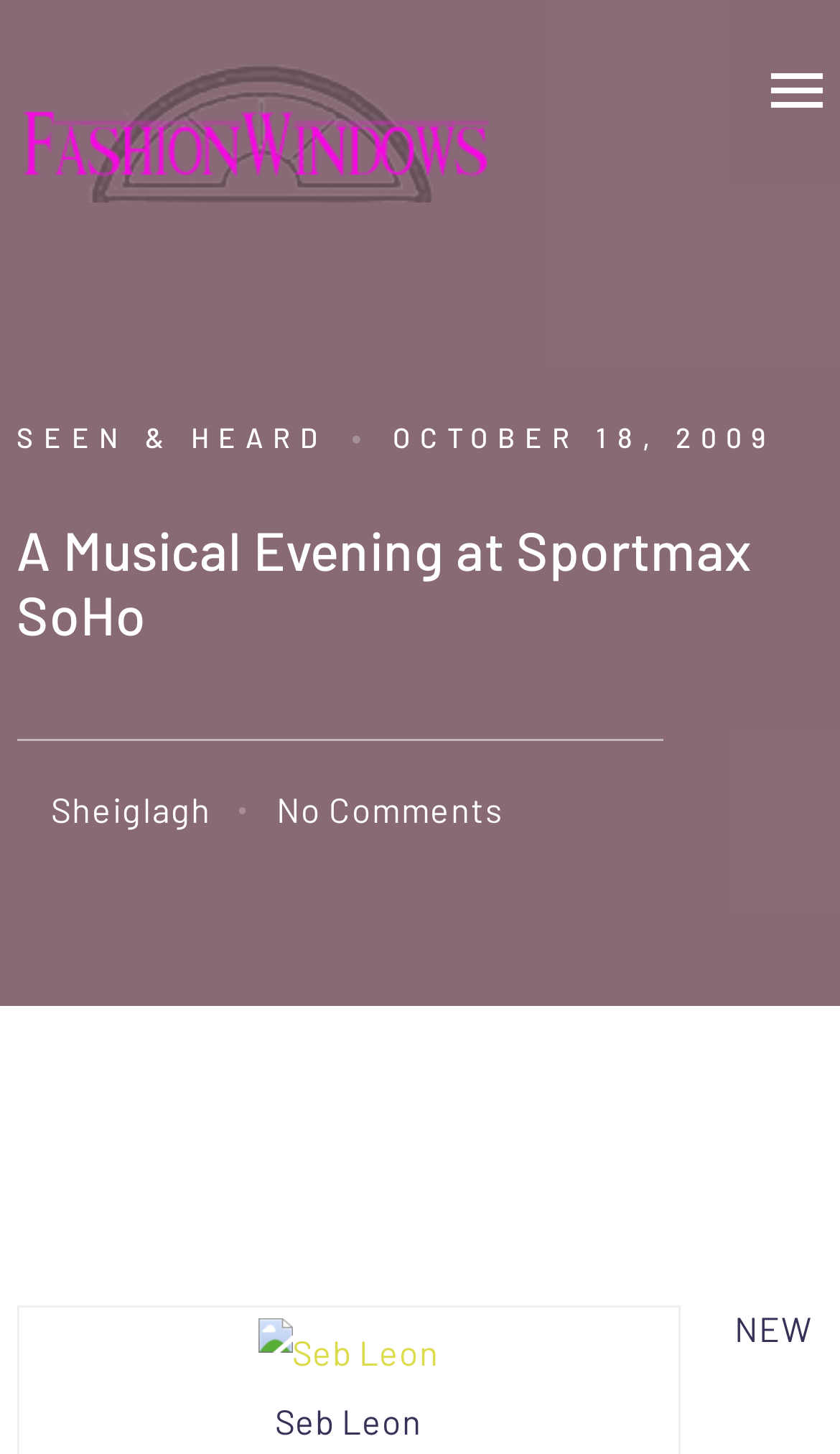What is the name of the event?
Based on the image, please offer an in-depth response to the question.

I found the name of the event by looking at the heading element that says 'A Musical Evening at Sportmax SoHo' which is located at the top of the webpage.